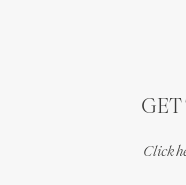Provide a thorough and detailed response to the question by examining the image: 
What is the purpose of the layout?

The layout suggests a focus on fostering connection and engagement because it features a clear and inviting prompt, 'GET IN TOUCH', with a call-to-action, 'Click here', which encourages viewers to take action and reach out or explore further options.